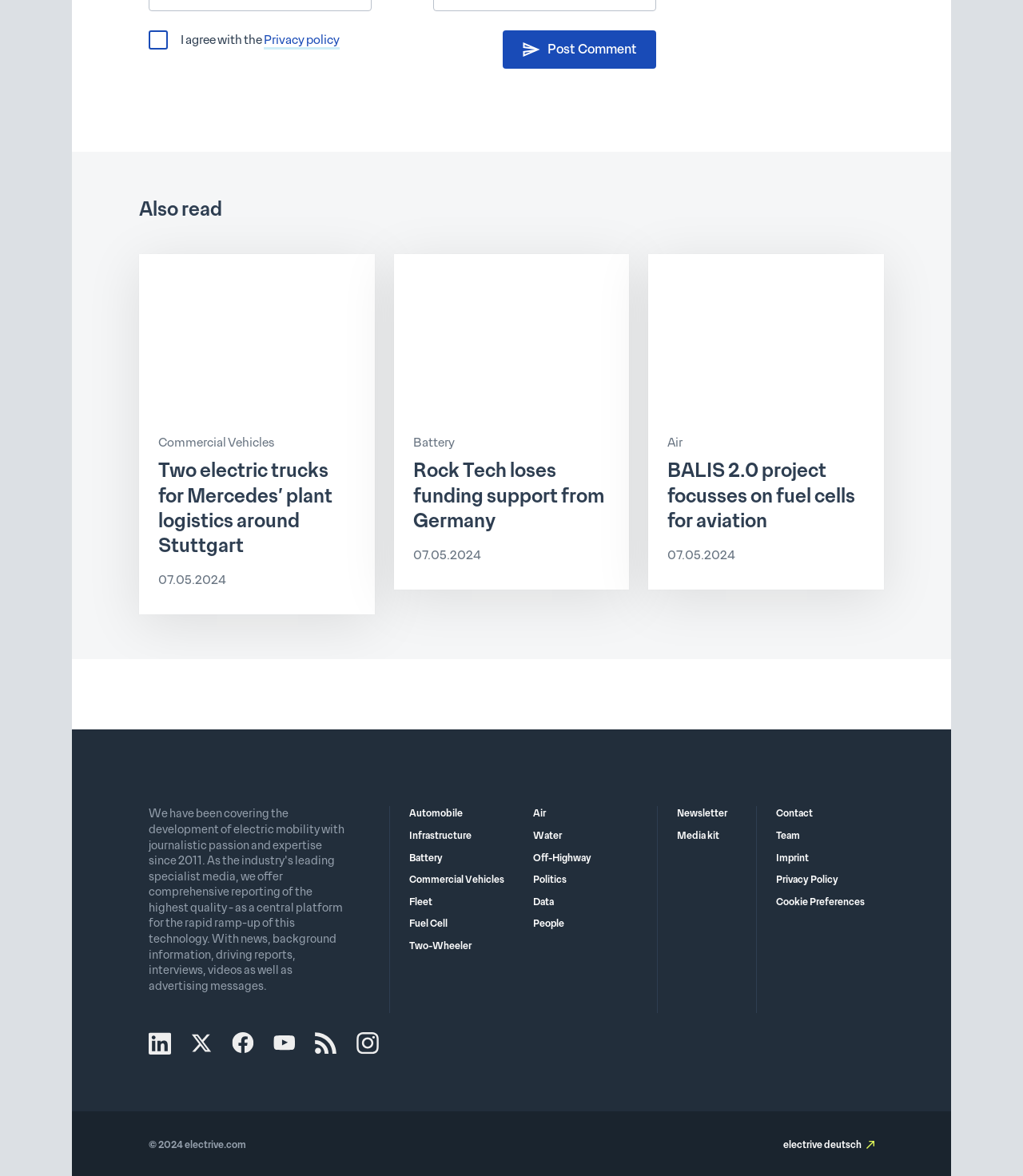Please mark the clickable region by giving the bounding box coordinates needed to complete this instruction: "Follow electrive on LinkedIn".

[0.145, 0.878, 0.167, 0.897]